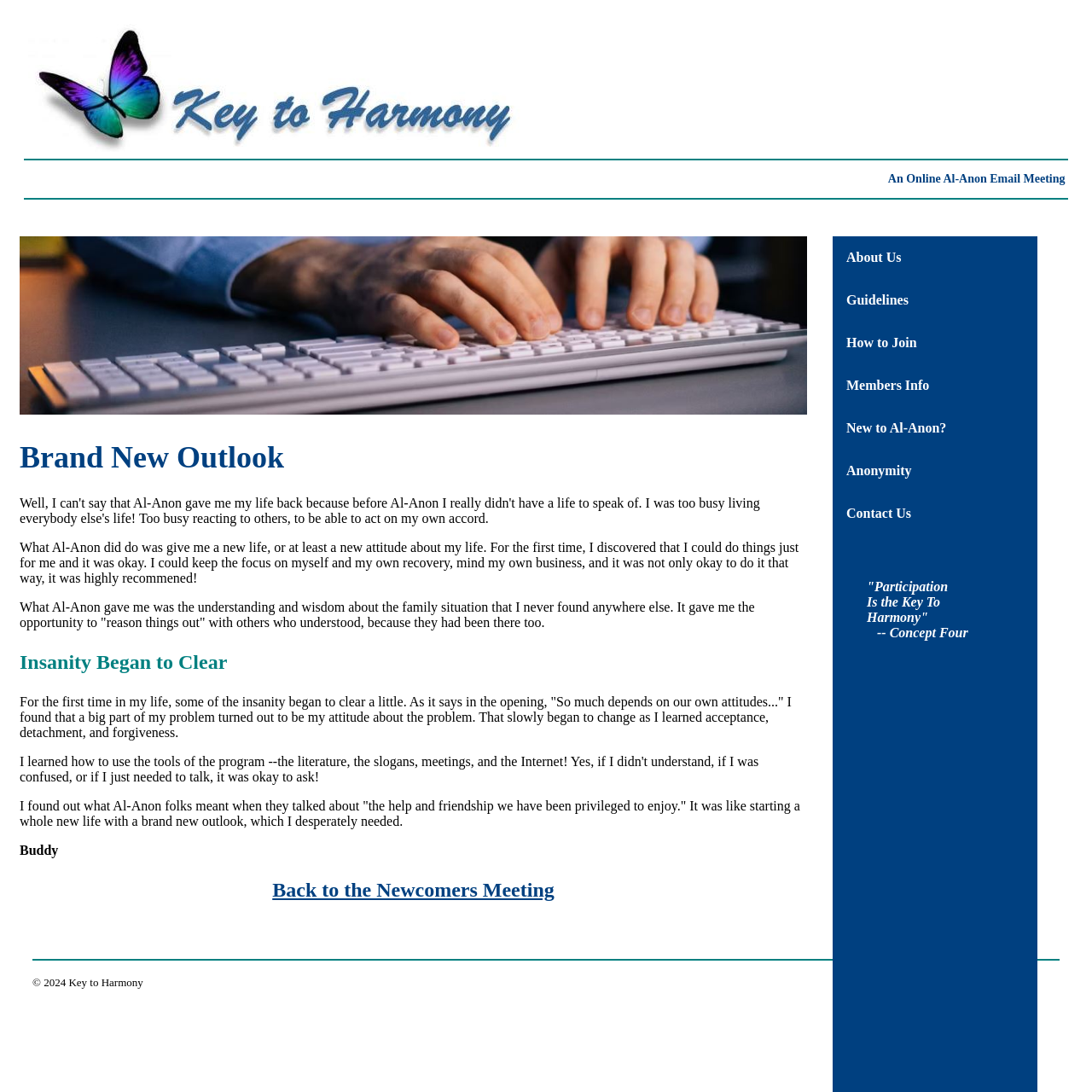Determine the bounding box coordinates of the element that should be clicked to execute the following command: "Click the 'Back to the Newcomers Meeting' link".

[0.249, 0.804, 0.508, 0.825]